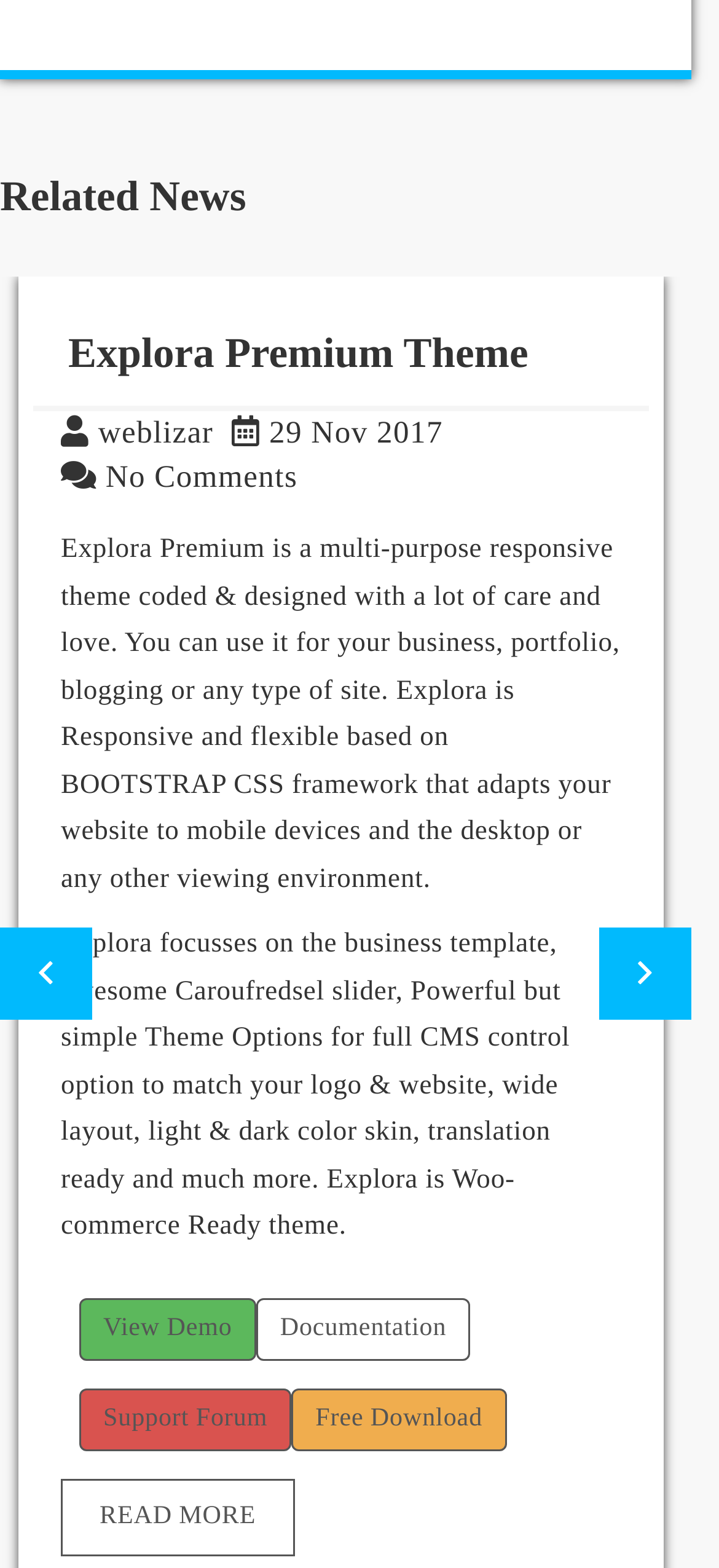Given the element description "Free Download" in the screenshot, predict the bounding box coordinates of that UI element.

[0.405, 0.735, 0.704, 0.775]